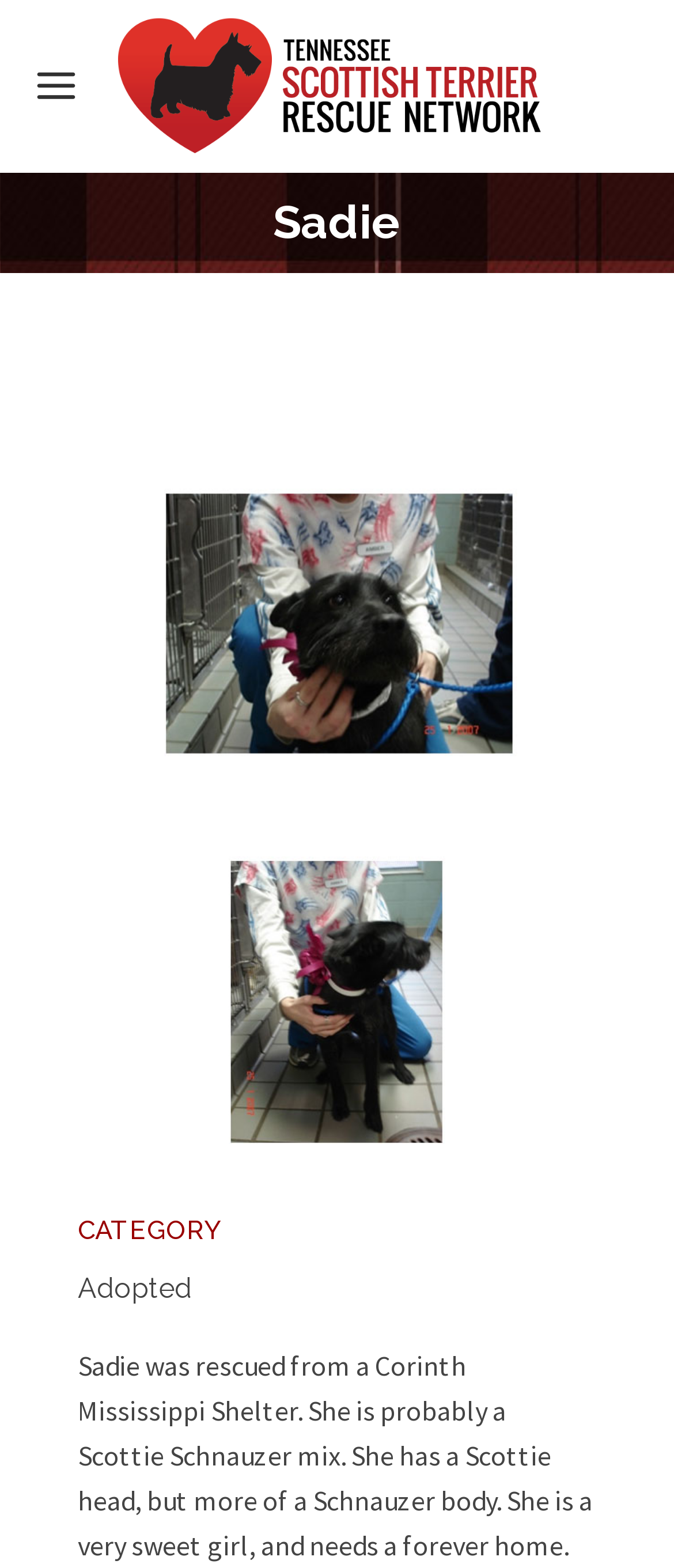Give a complete and precise description of the webpage's appearance.

The webpage is about Sadie, a Scottish Terrier, and is part of the Tennessee Scottish Terrier Rescue Network. At the top left of the page, there is a layout table that spans about 12.8% of the page width. Within this table, there is a link to the logo of the rescue network, which is an image that takes up about 65.2% of the page width. 

Below the logo, there is another layout table that spans the full width of the page. This table contains a heading that reads "Sadie", which is centered at the top of the page. 

Towards the bottom of the page, there is a heading that reads "CATEGORY". Below this heading, there is a static text that reads "Adopted", which is positioned to the left of the category heading.